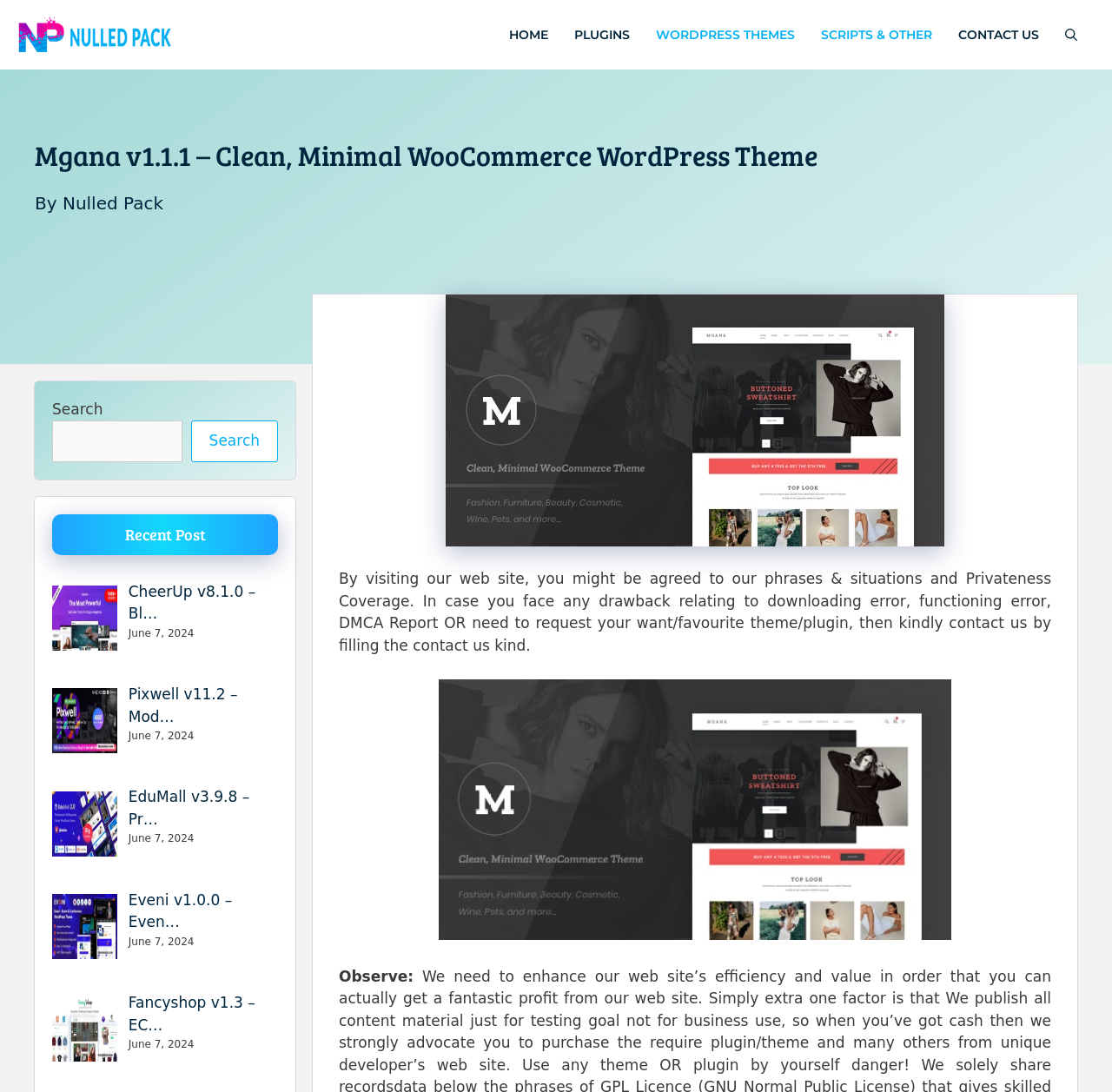Please respond to the question using a single word or phrase:
How many recent posts are listed?

5